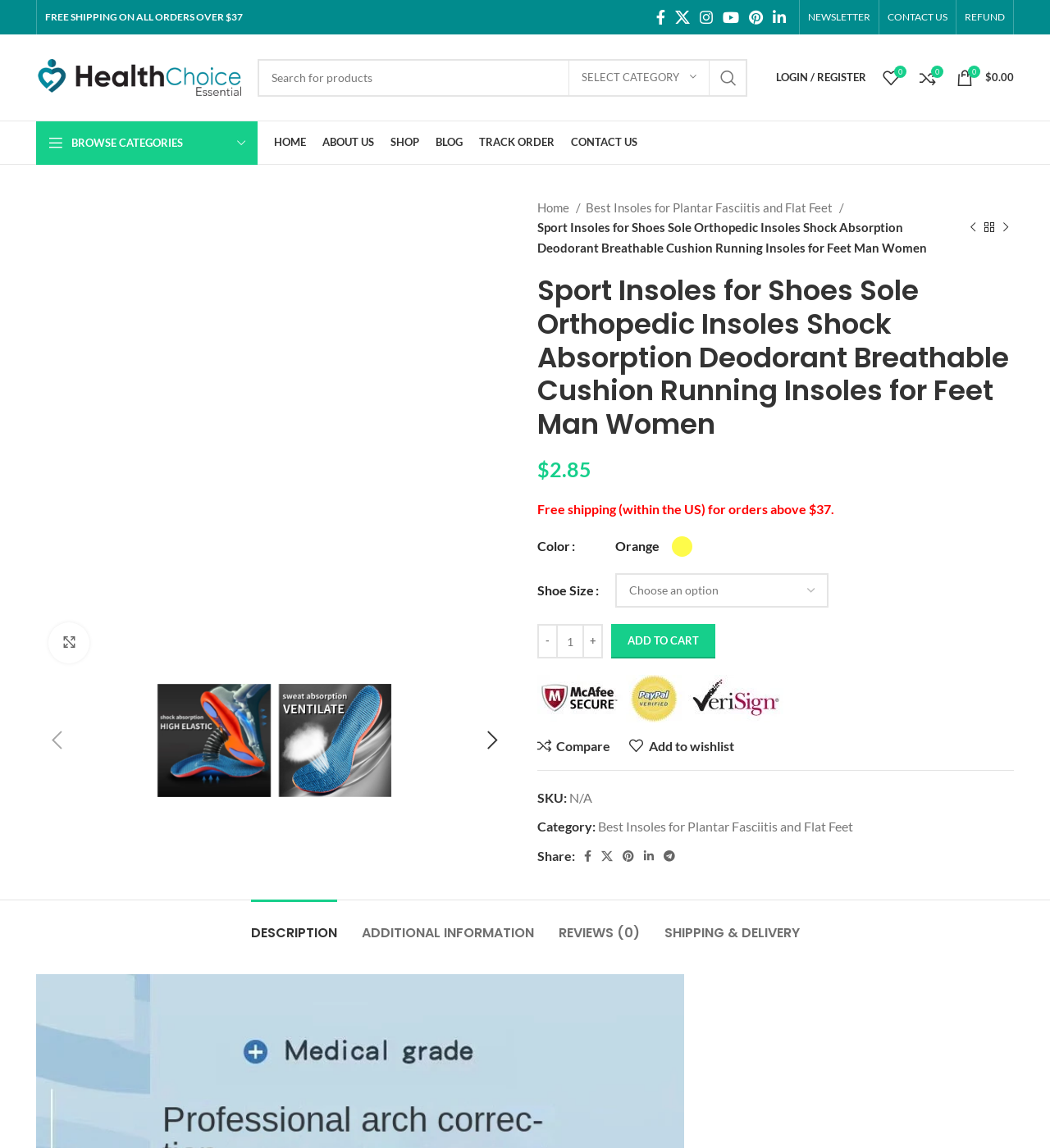What is the price of the product?
Based on the visual, give a brief answer using one word or a short phrase.

3.85